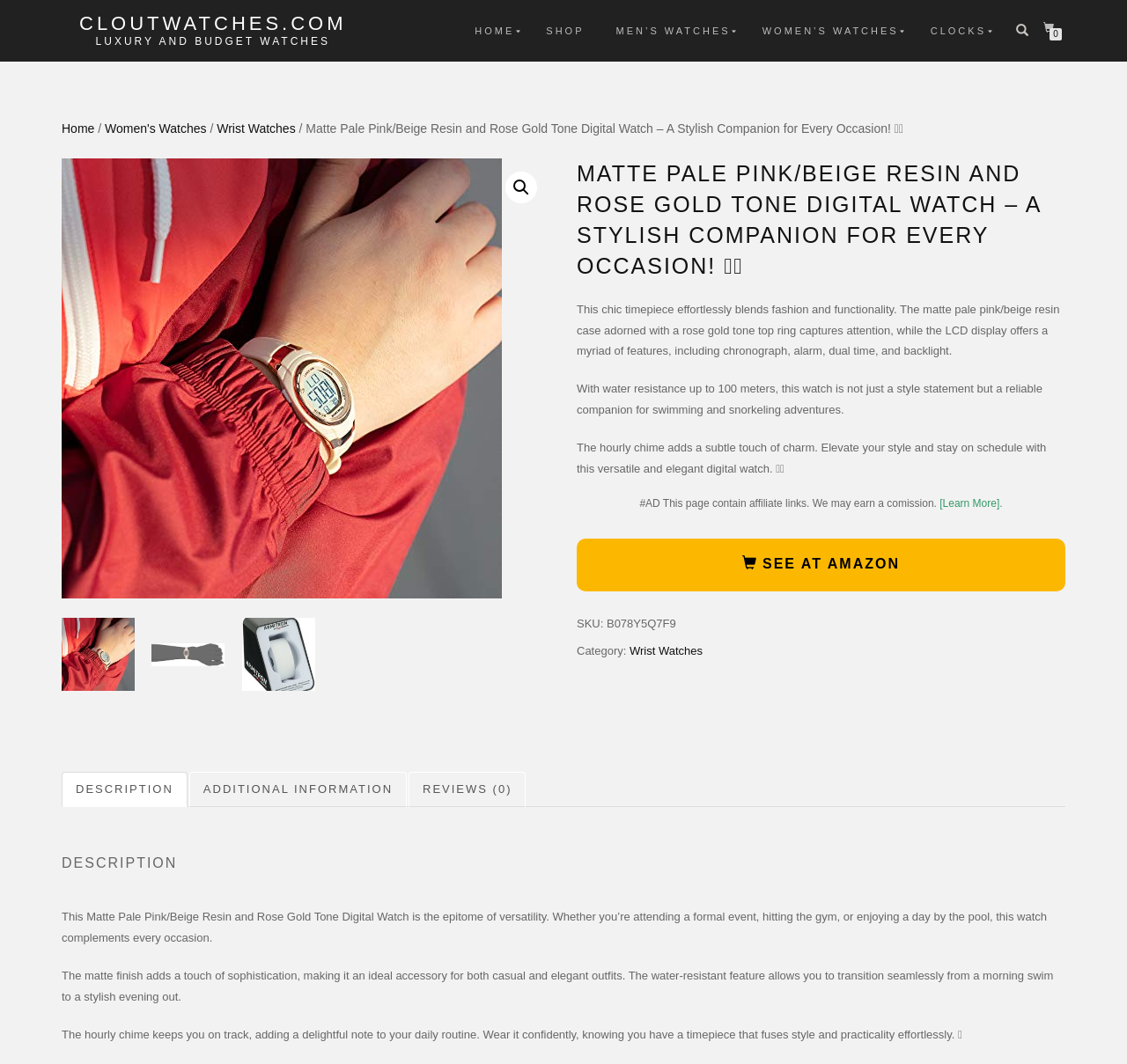Please identify the coordinates of the bounding box for the clickable region that will accomplish this instruction: "Search with the magnifying glass icon".

[0.448, 0.162, 0.477, 0.191]